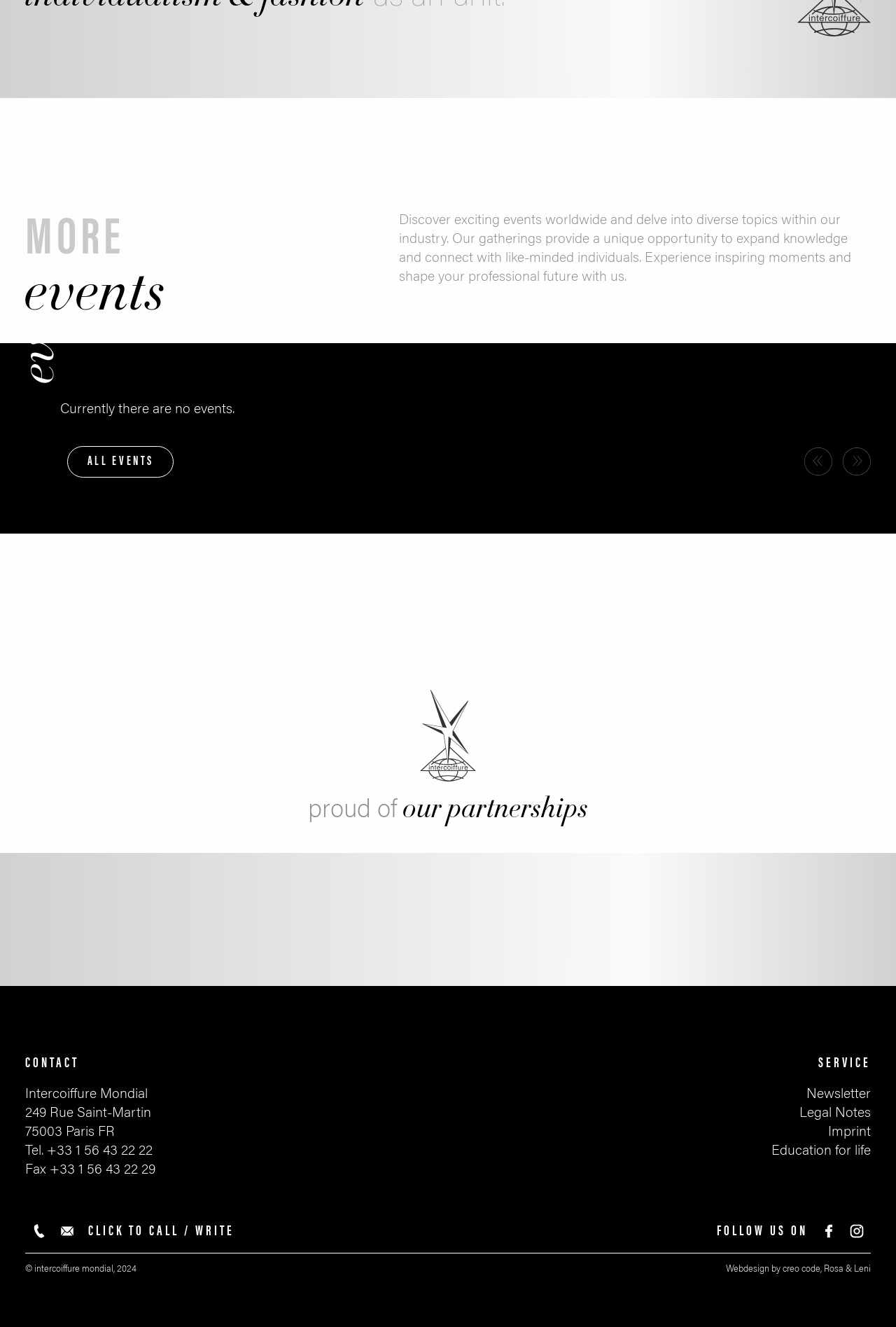Kindly determine the bounding box coordinates for the clickable area to achieve the given instruction: "Click on Tel. +33 1 56 43 22 22".

[0.028, 0.86, 0.171, 0.873]